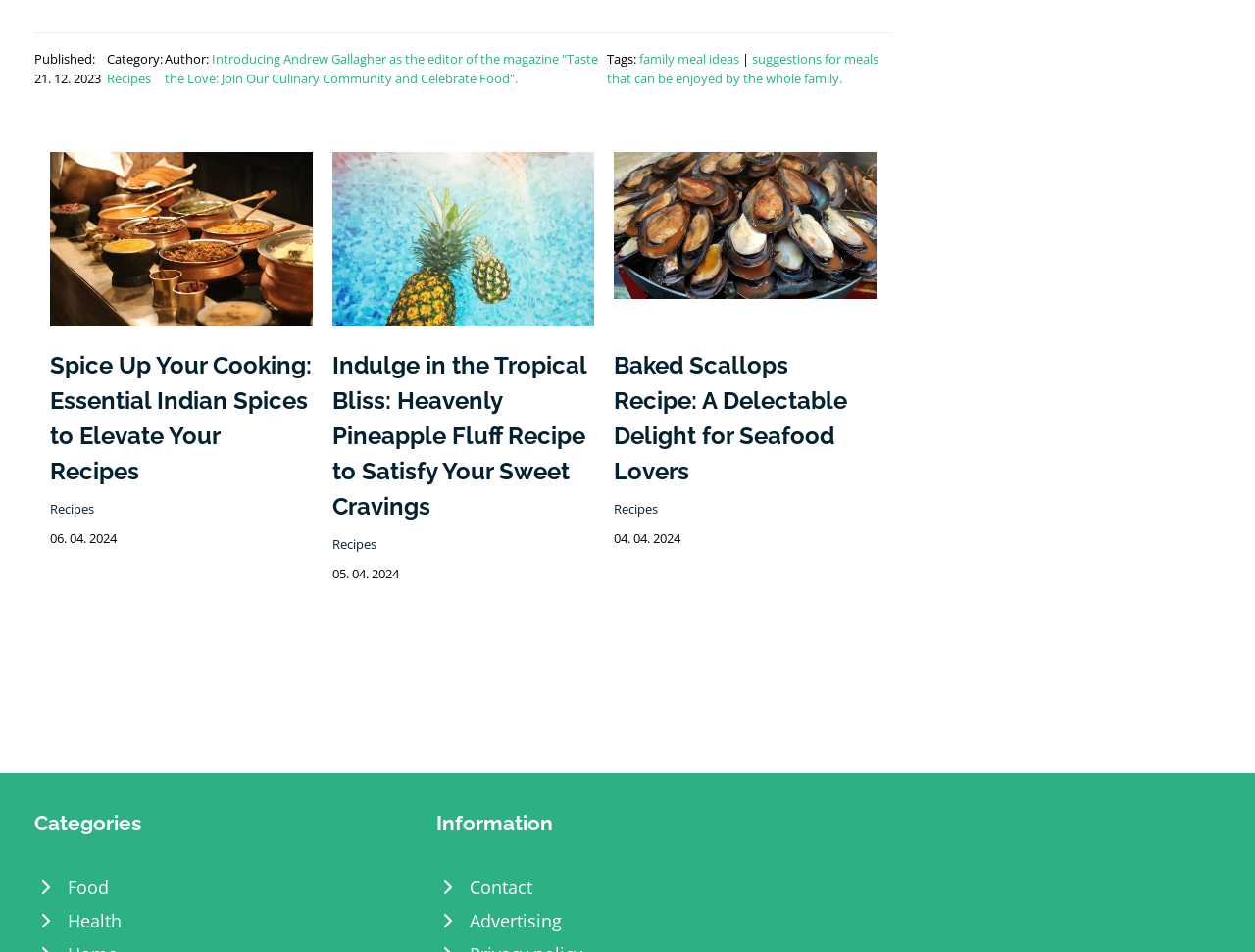Please locate the bounding box coordinates for the element that should be clicked to achieve the following instruction: "Explore the Baked Scallops recipe". Ensure the coordinates are given as four float numbers between 0 and 1, i.e., [left, top, right, bottom].

[0.489, 0.222, 0.698, 0.247]